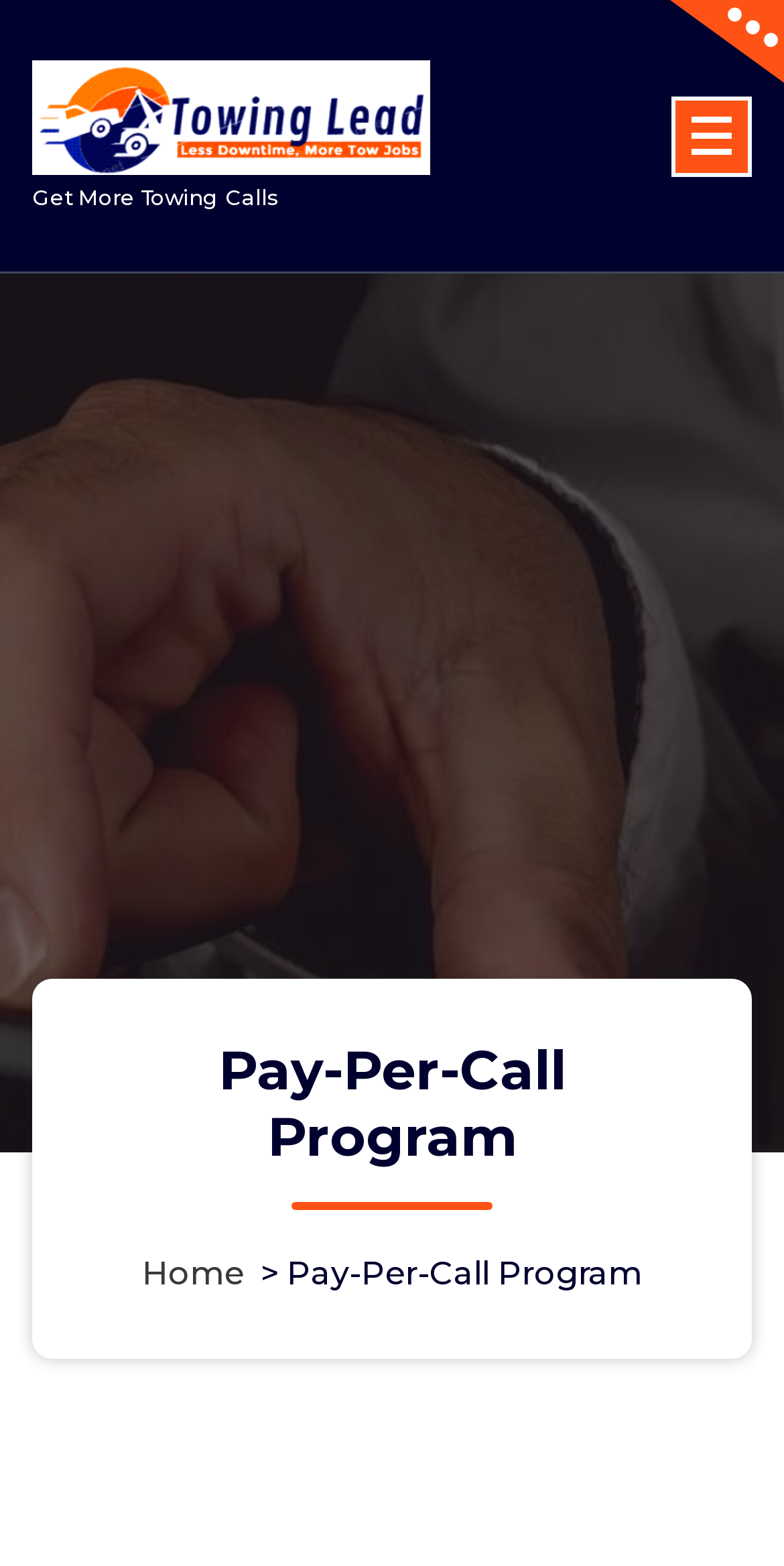Create an elaborate caption for the webpage.

The webpage is about a Pay-Per-Call Program specifically for Towing Leads. At the top left, there is a link and an image, both labeled "Towing Lead", which suggests that they might be a logo or a brand identifier. Below this, there is a static text "Get More Towing Calls", which is likely a promotional or attention-grabbing phrase.

On the top right, there is a button labeled "Menu Collapsed", which implies that there might be a menu that can be expanded or collapsed. 

Further down the page, there is a prominent heading "Pay-Per-Call Program" that takes up a significant portion of the page. Below this heading, there is a link to "Home", which is likely a navigation element to take the user back to the main page. The link is followed by a static text containing some special characters, which might be a separator or a decorative element.